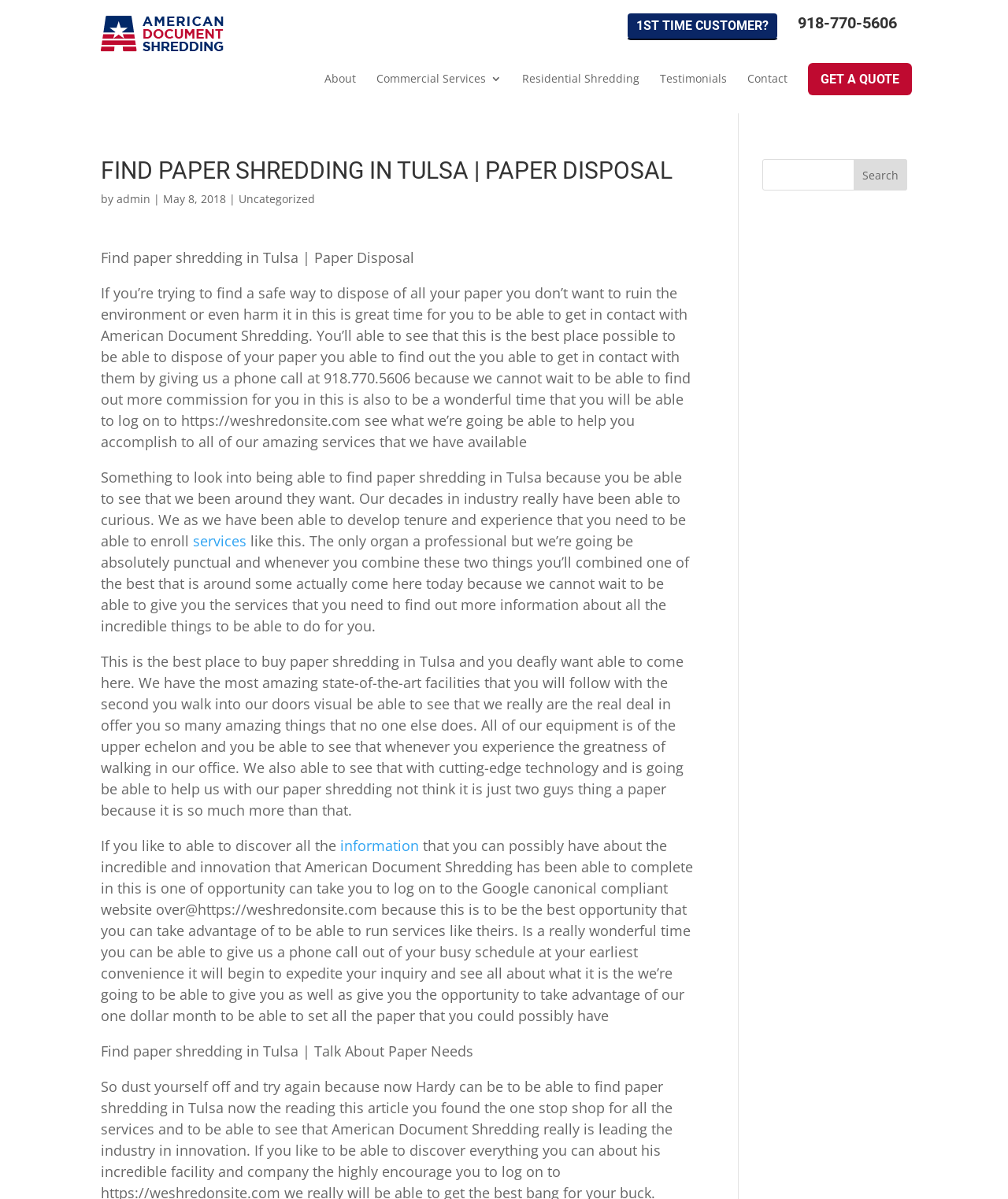Locate the bounding box coordinates of the area where you should click to accomplish the instruction: "Visit 'American Document Shredding'".

[0.1, 0.013, 0.314, 0.048]